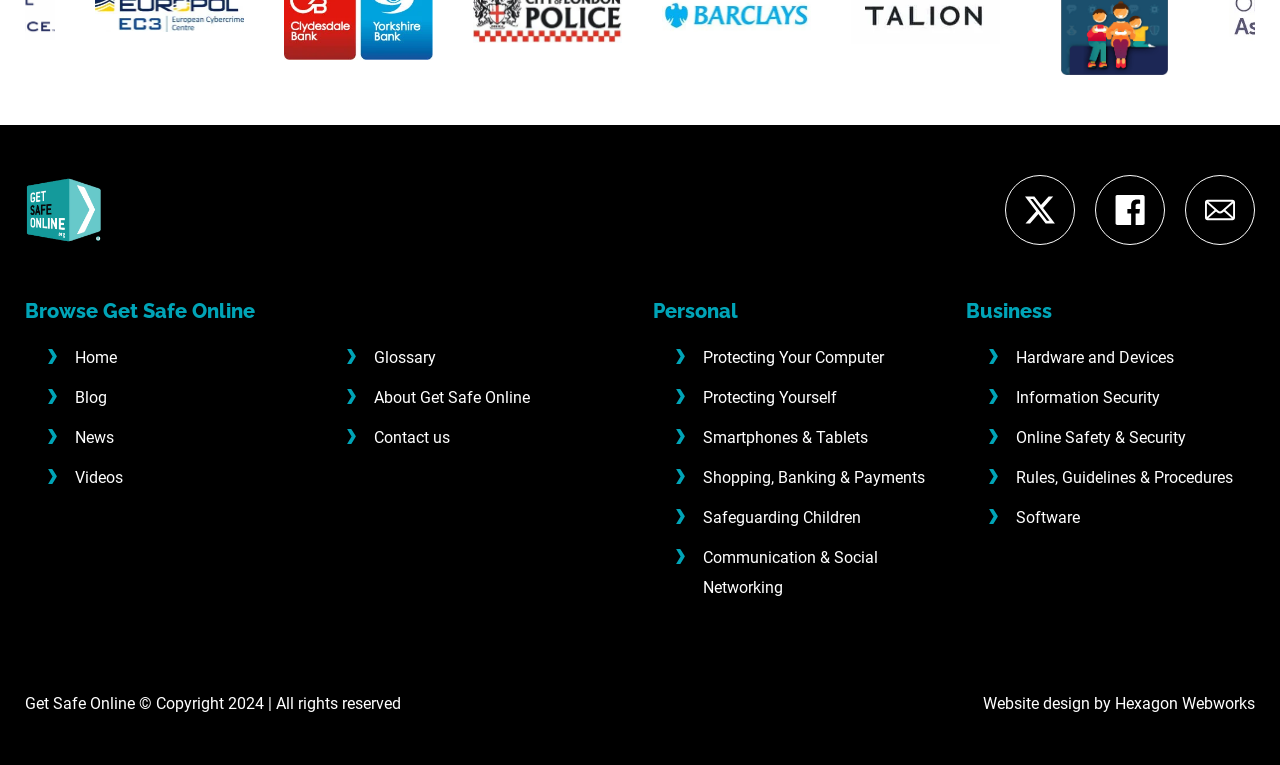Please determine the bounding box coordinates, formatted as (top-left x, top-left y, bottom-right x, bottom-right y), with all values as floating point numbers between 0 and 1. Identify the bounding box of the region described as: Online Safety & Security

[0.794, 0.559, 0.927, 0.584]